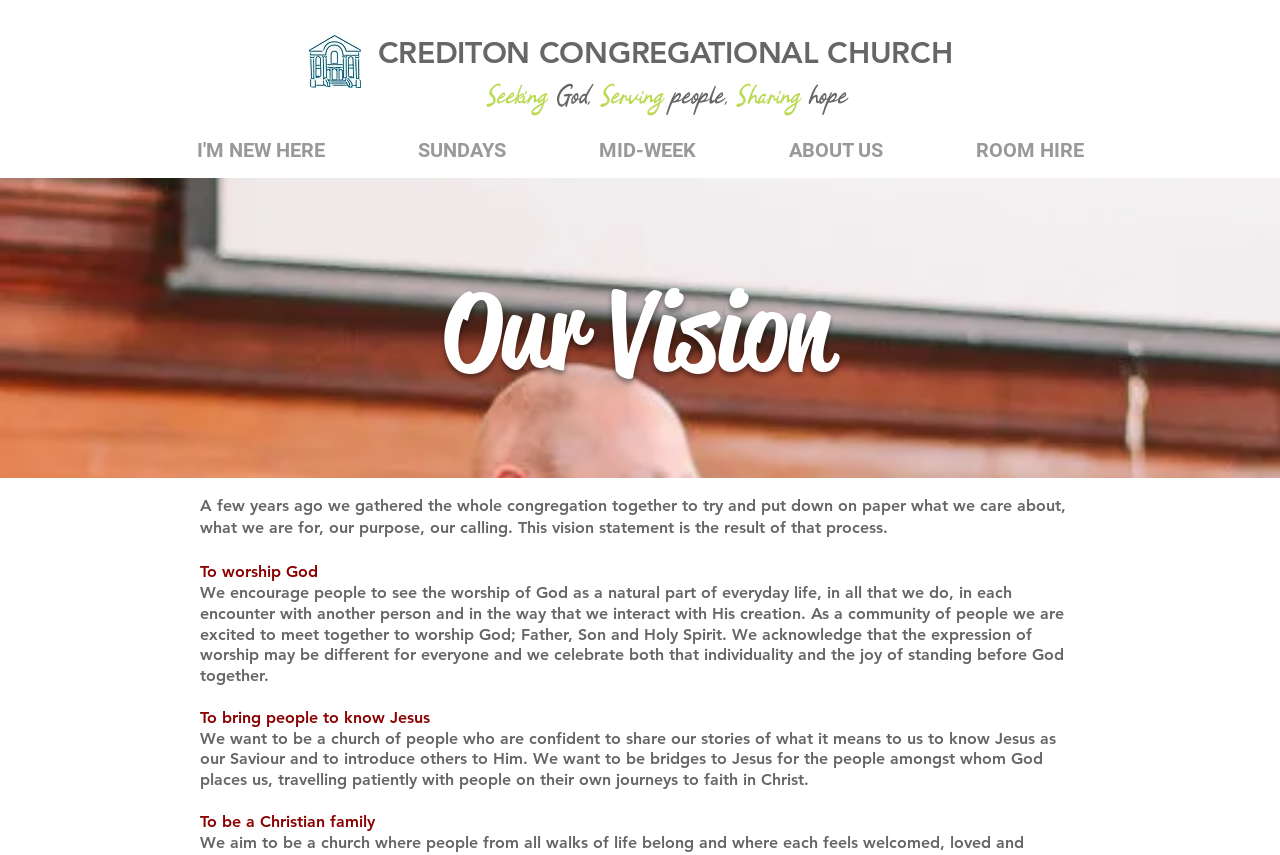Please specify the bounding box coordinates of the clickable region to carry out the following instruction: "Read about Our Vision". The coordinates should be four float numbers between 0 and 1, in the format [left, top, right, bottom].

[0.346, 0.294, 0.664, 0.47]